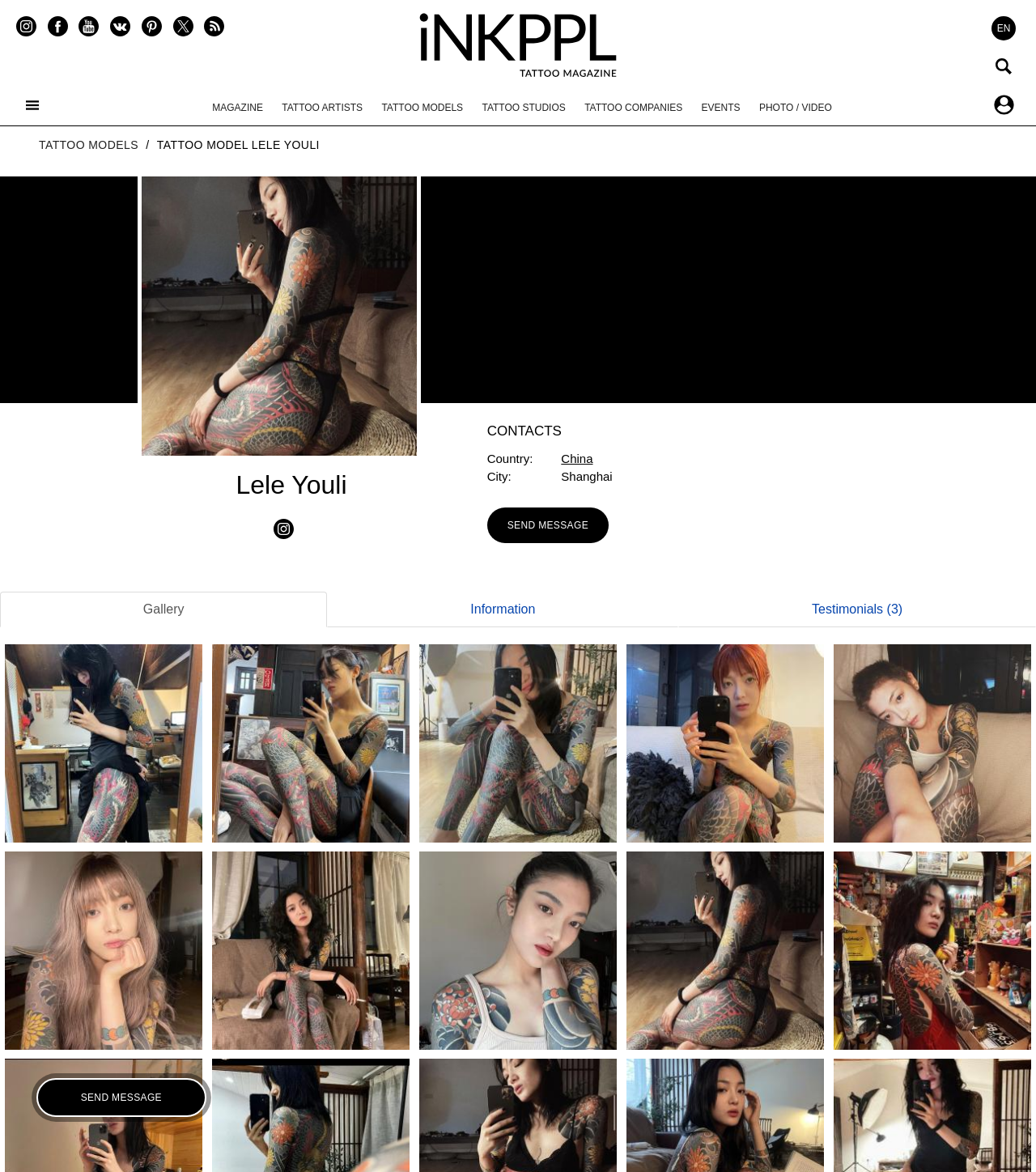For the element described, predict the bounding box coordinates as (top-left x, top-left y, bottom-right x, bottom-right y). All values should be between 0 and 1. Element description: https://www.artsy.net/

None